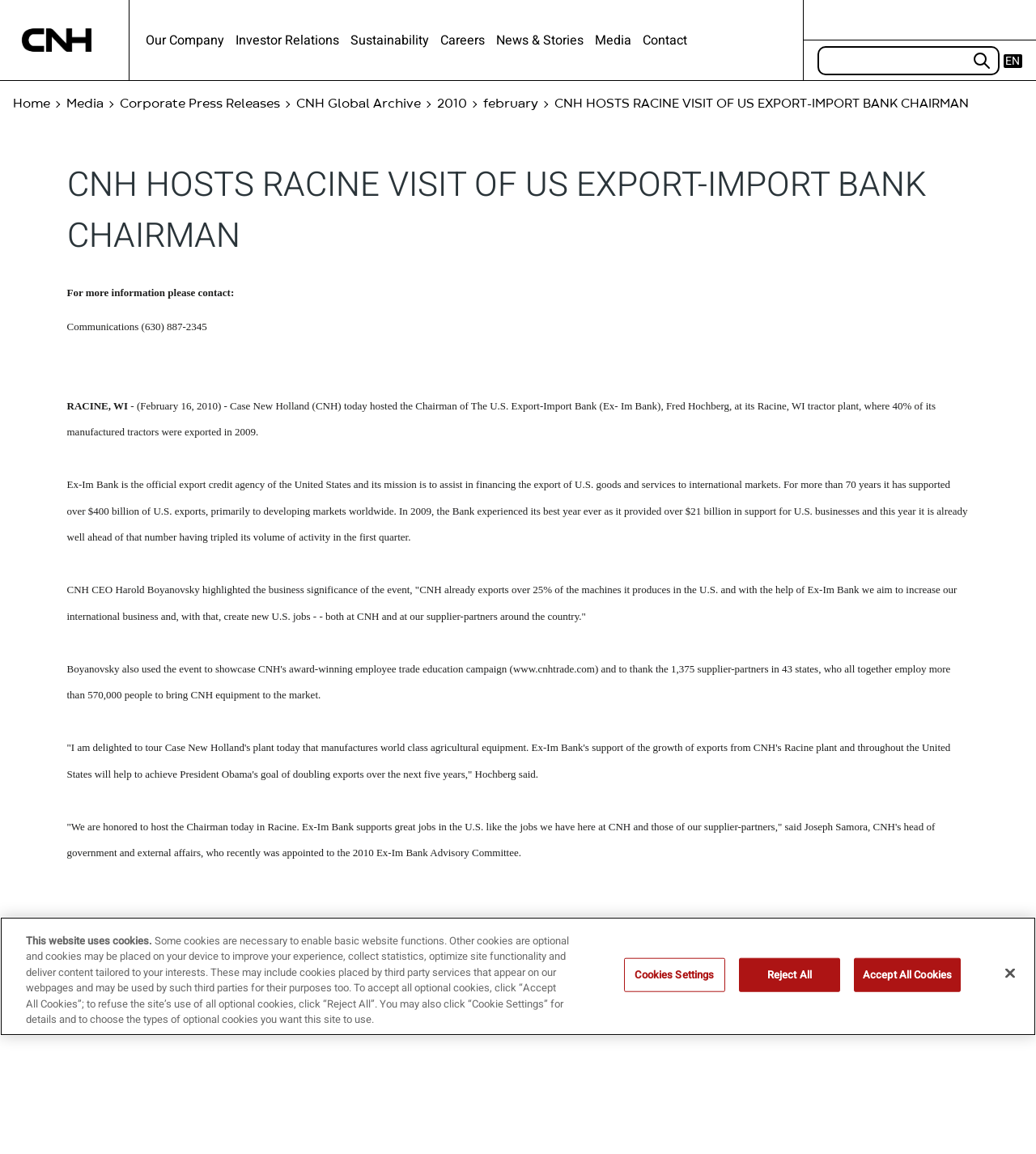Can you pinpoint the bounding box coordinates for the clickable element required for this instruction: "Click the 'Careers' link"? The coordinates should be four float numbers between 0 and 1, i.e., [left, top, right, bottom].

[0.425, 0.026, 0.468, 0.043]